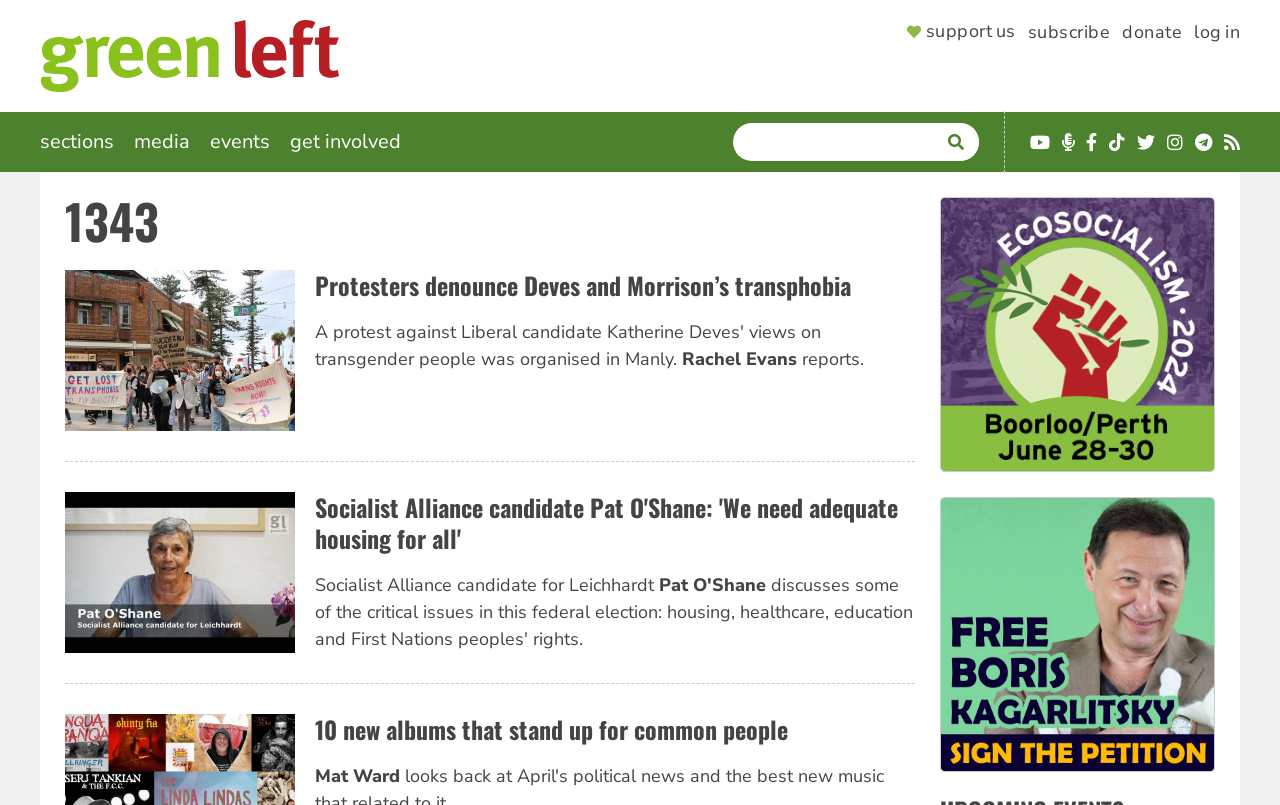What is the purpose of the search form?
Please give a detailed answer to the question using the information shown in the image.

The search form is located in the top-right corner of the webpage, with a heading 'Search form' and a textbox with a placeholder 'Search'. The purpose of this form is to allow users to search for specific content within the website.